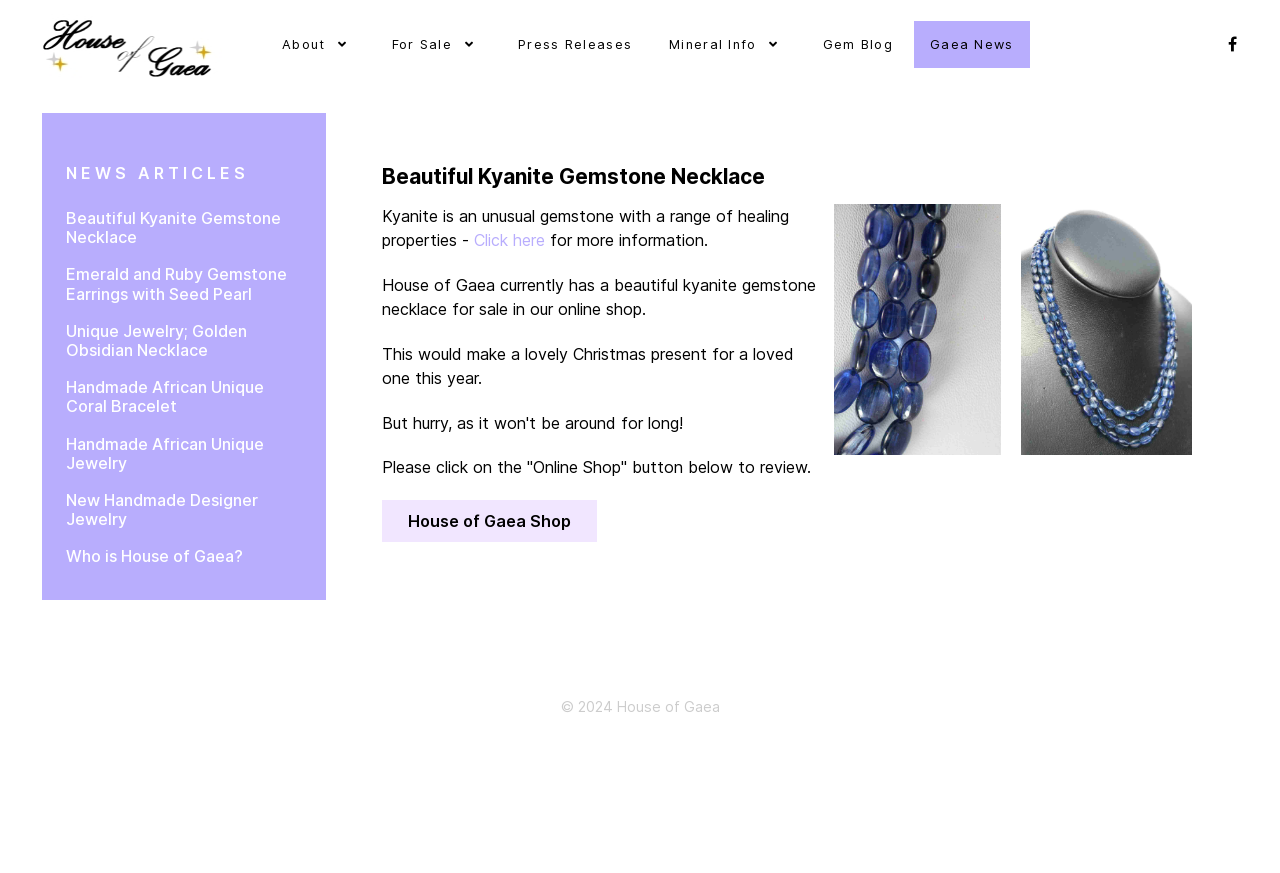Respond with a single word or phrase:
What is the name of the gemstone featured in the main image?

Kyanite